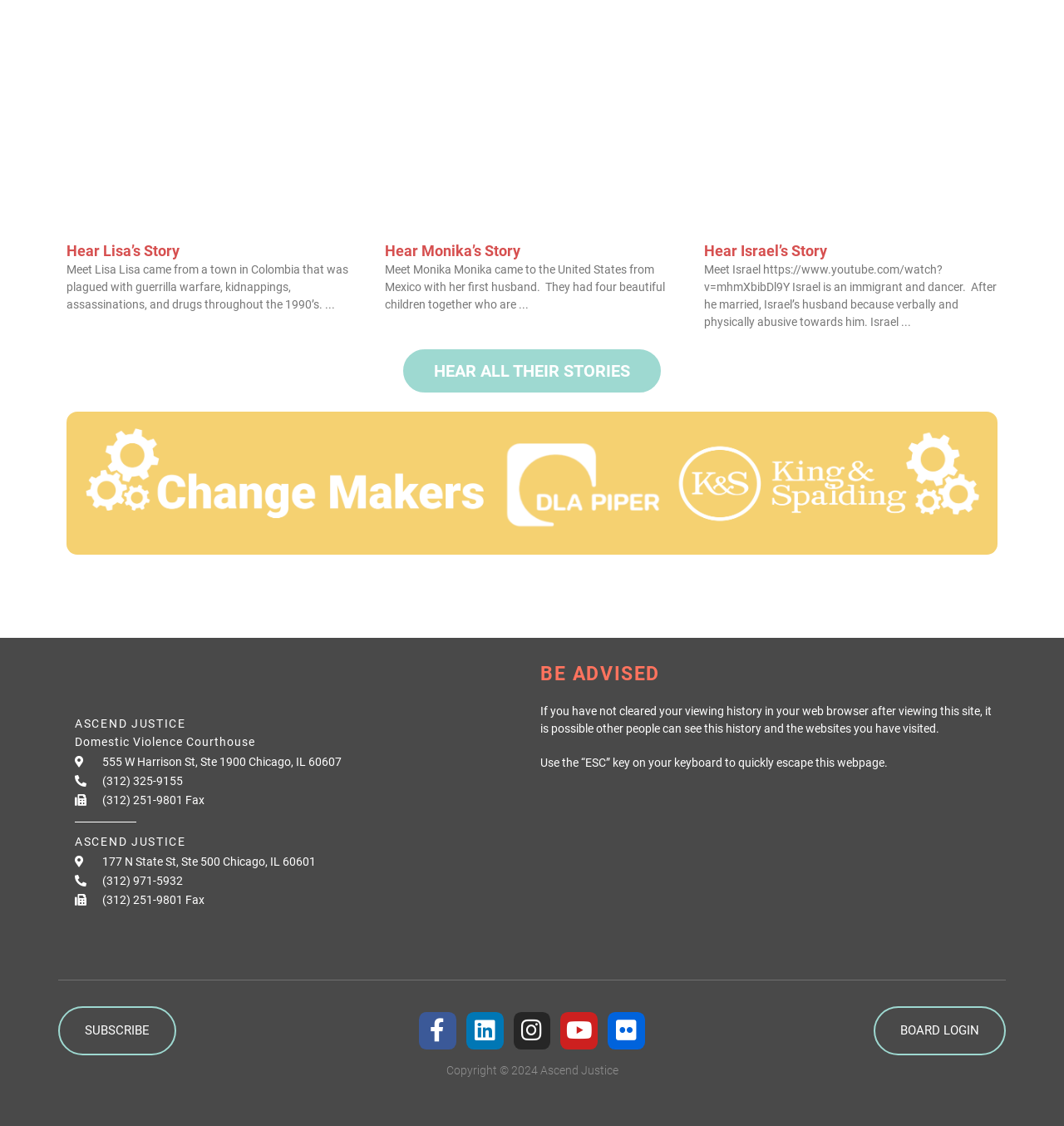Determine the bounding box coordinates for the area you should click to complete the following instruction: "Hear Monika’s Story".

[0.362, 0.215, 0.489, 0.23]